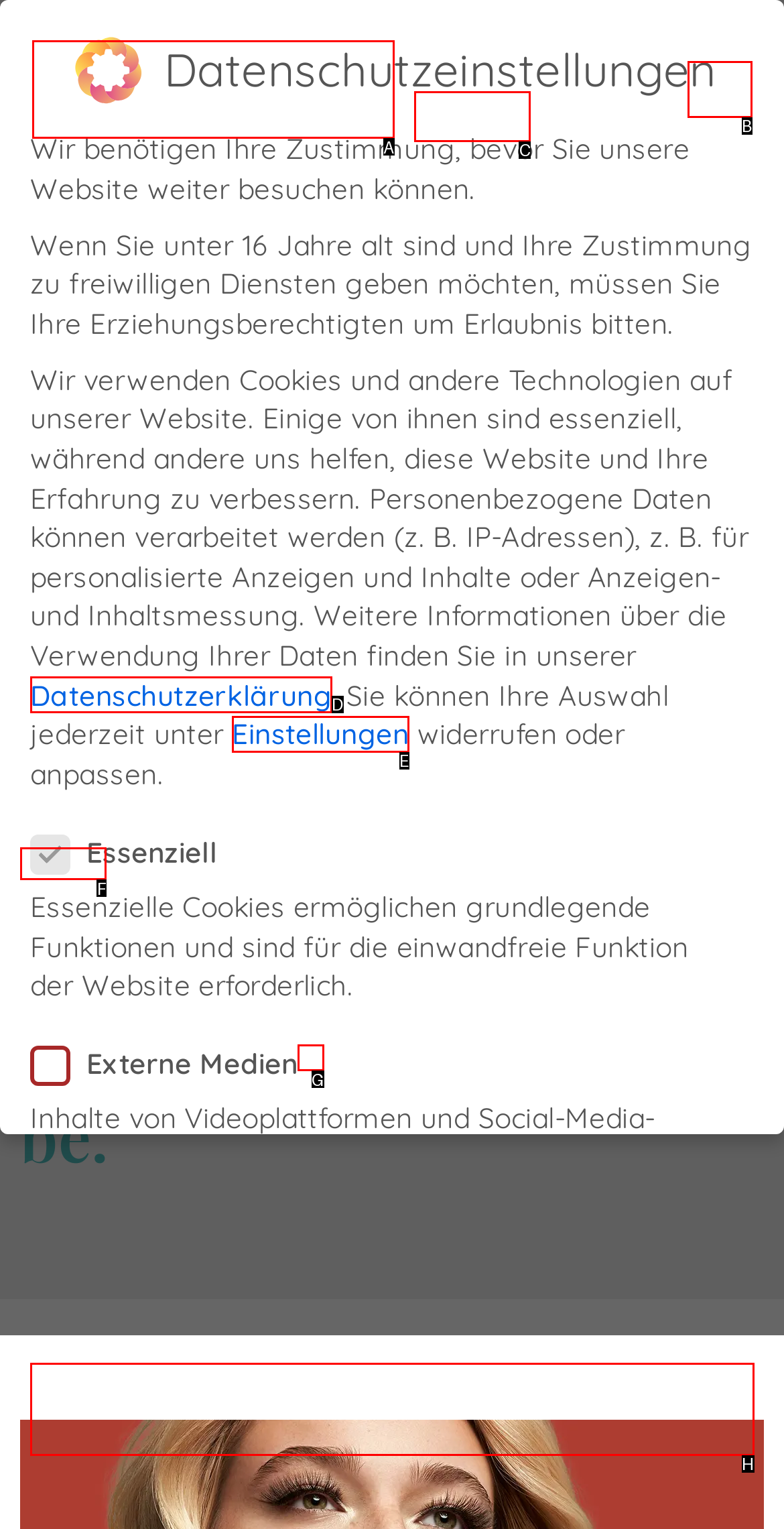From the description: Datenschutzerklärung, identify the option that best matches and reply with the letter of that option directly.

D